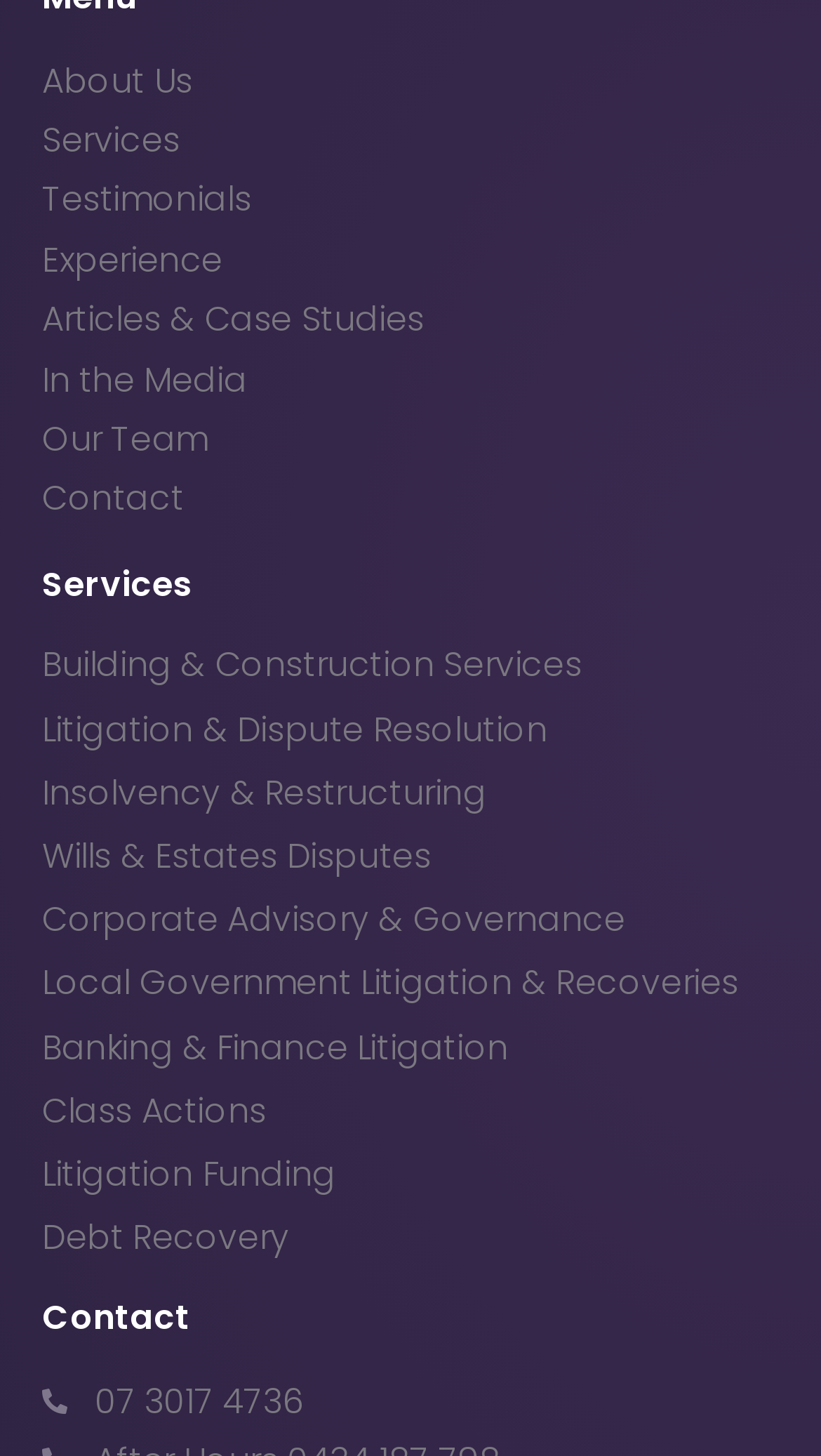Analyze the image and give a detailed response to the question:
What type of company is this?

By analyzing the services offered, such as Litigation & Dispute Resolution, Insolvency & Restructuring, and Wills & Estates Disputes, I infer that this company is a law firm that provides legal services to its clients.